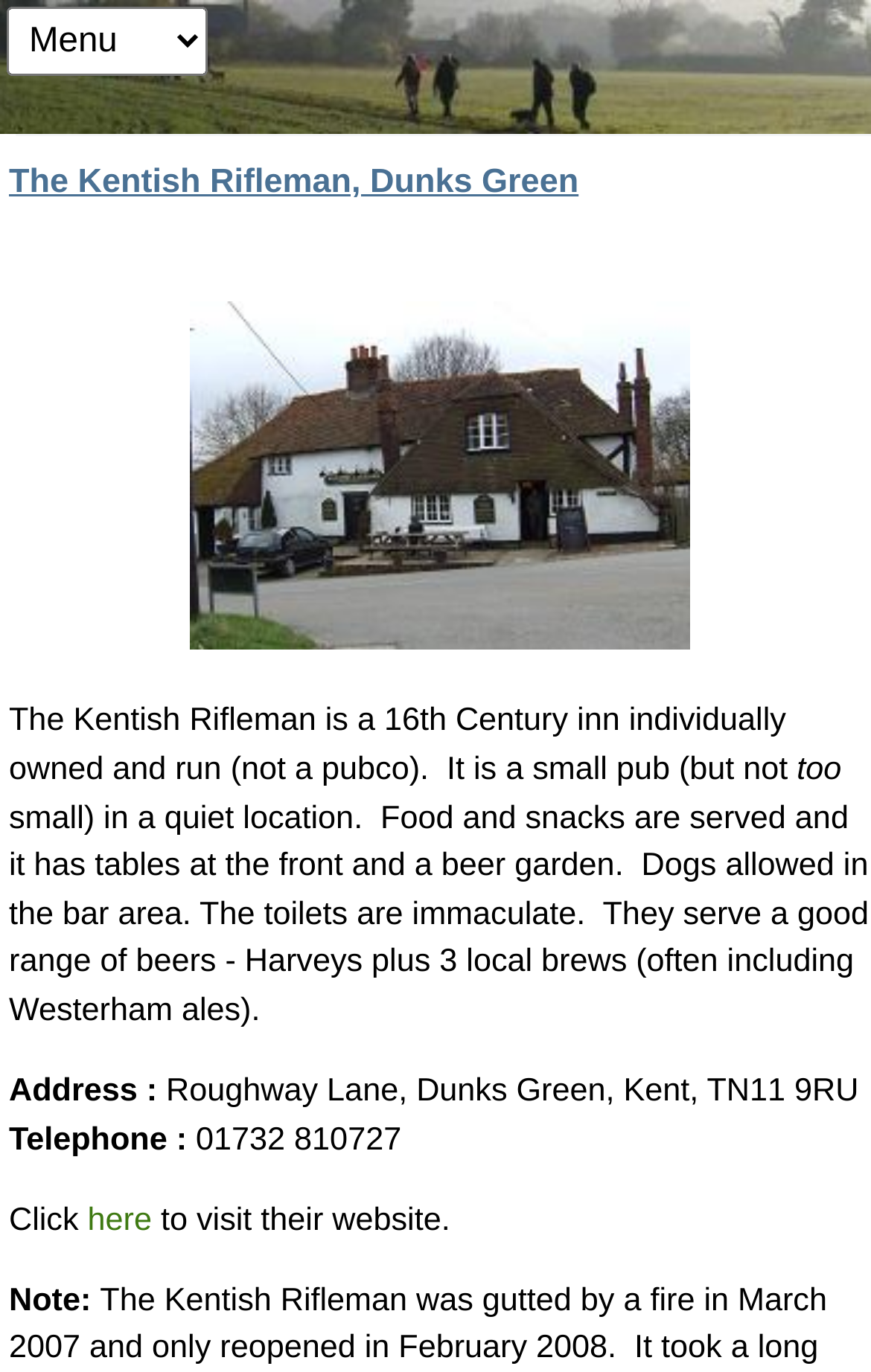Create a detailed description of the webpage's content and layout.

The webpage is about Westerham Ramblers, a group focused on walking in Kent and Surrey, particularly highlighting walks suitable for dogs. At the top of the page, there is a heading that reads "The Kentish Rifleman, Dunks Green" in a prominent position. Below this heading, there is a brief description of The Kentish Rifleman, a 16th-century inn, which is individually owned and run. The text explains that it's a small pub with a quiet location, serving food and snacks, and allowing dogs in the bar area.

To the right of this description, there is a combobox, which is not expanded. Below the description, there are several lines of text providing more information about the inn, including its address, telephone number, and a link to its website. The address is listed as Roughway Lane, Dunks Green, Kent, TN11 9RU, and the telephone number is 01732 810727. The link to the website is accompanied by a brief instruction to "Click here" to visit the site. Finally, there is a note at the bottom of the page, but its content is not specified.